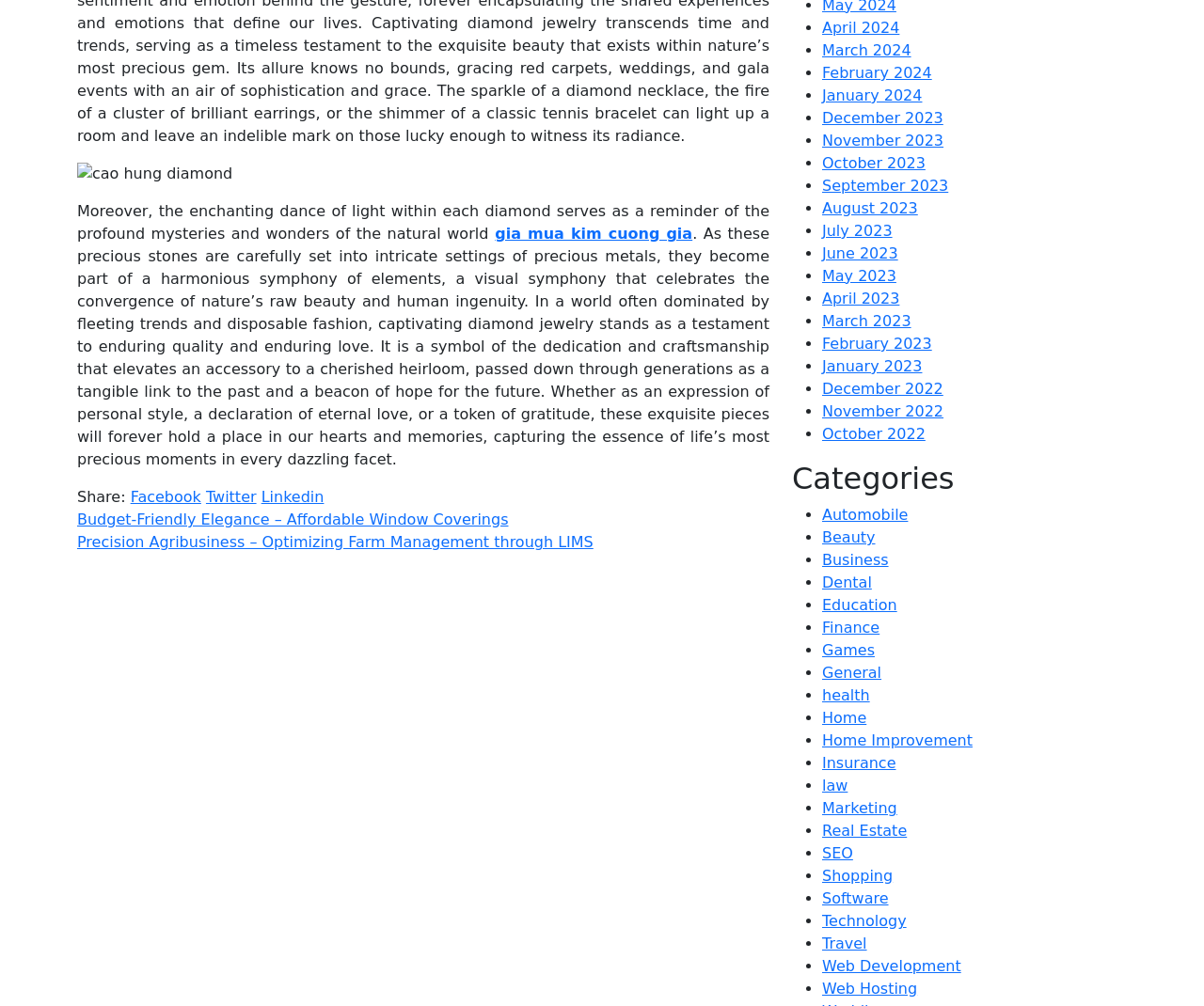Given the description: "Technology", determine the bounding box coordinates of the UI element. The coordinates should be formatted as four float numbers between 0 and 1, [left, top, right, bottom].

[0.683, 0.907, 0.753, 0.925]